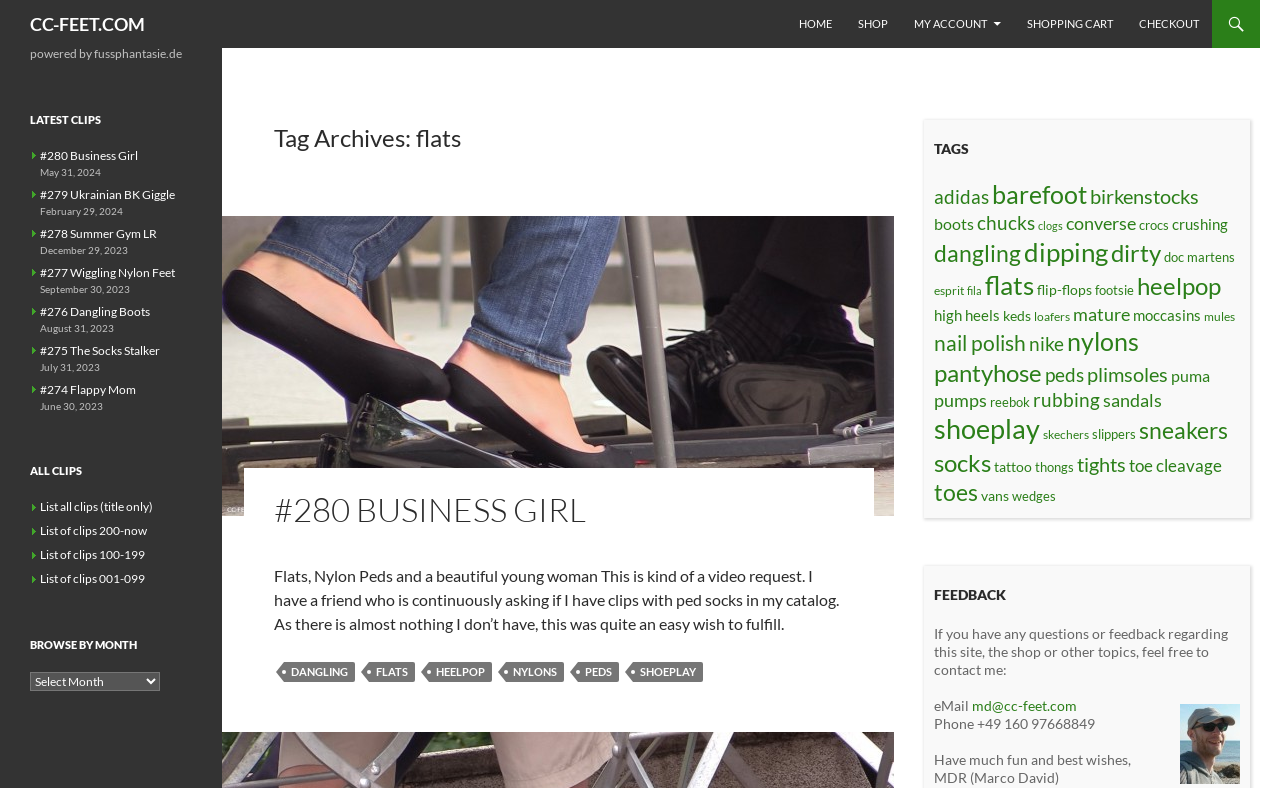What is the tag archive about?
Based on the image, provide a one-word or brief-phrase response.

flats